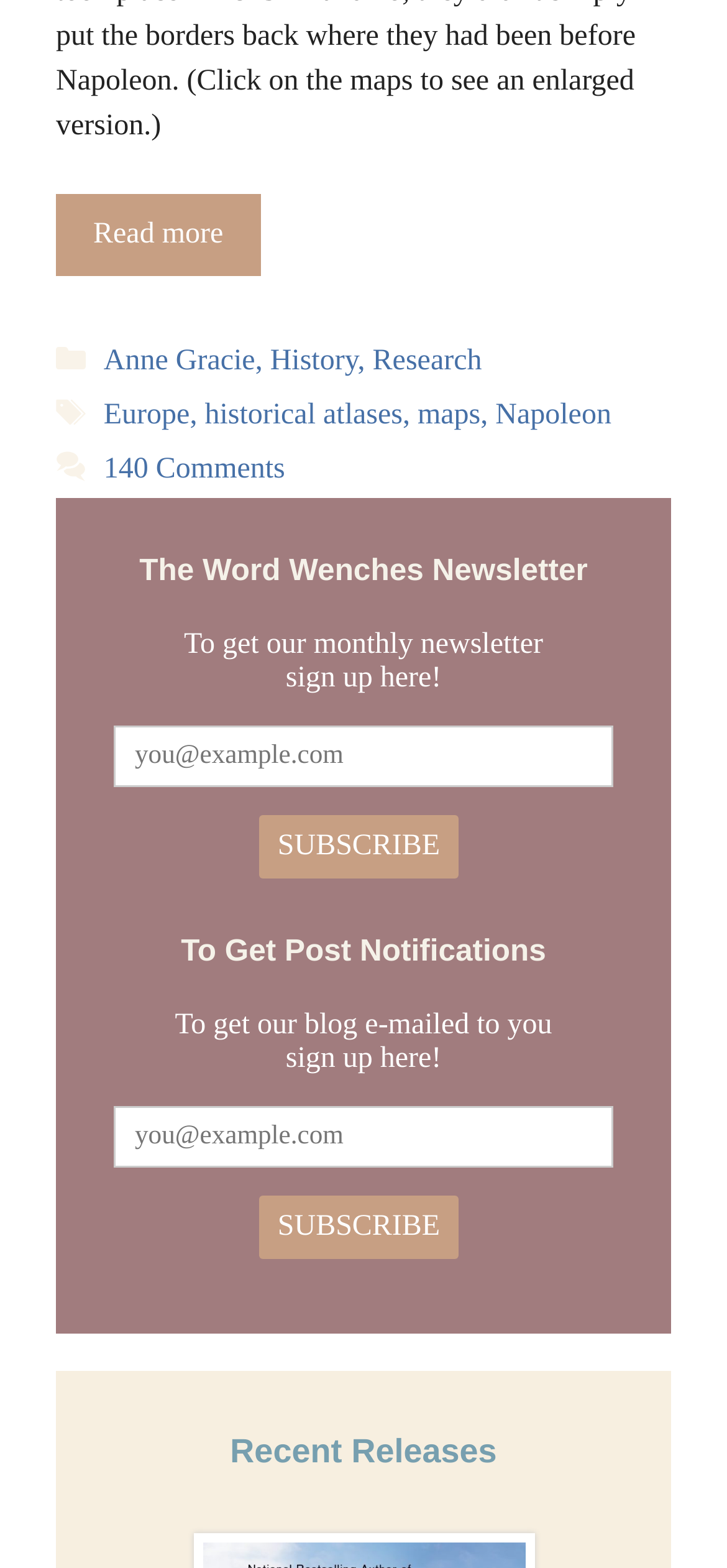How many links are there in the 'Entry meta' section?
Provide a detailed answer to the question using information from the image.

I counted the number of links under the 'Entry meta' section, which includes 'Anne Gracie', 'History', 'Research', 'Europe', and 'historical atlases', totaling 5 links.